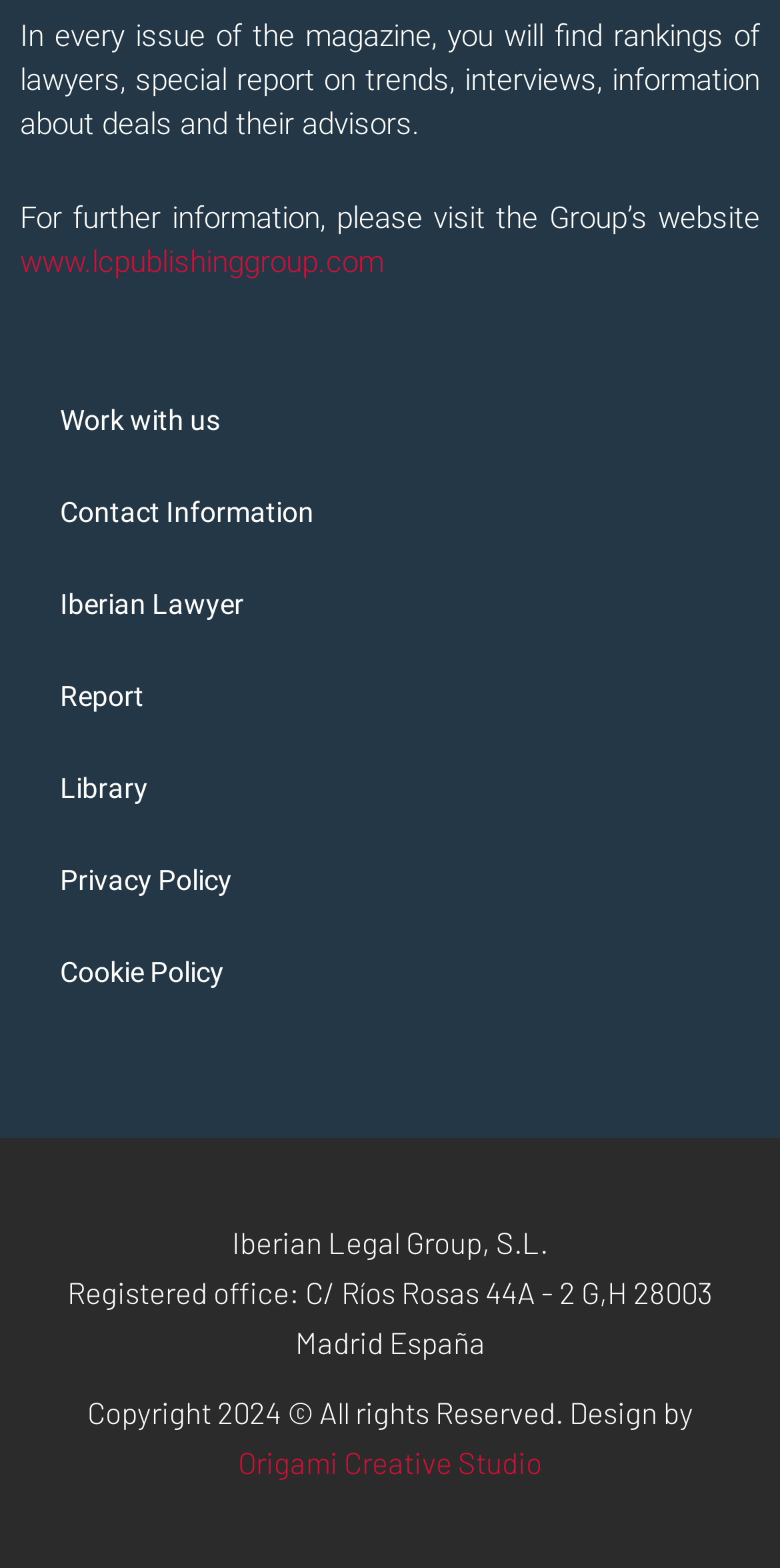From the webpage screenshot, predict the bounding box coordinates (top-left x, top-left y, bottom-right x, bottom-right y) for the UI element described here: 9mm vs 38 Special

None